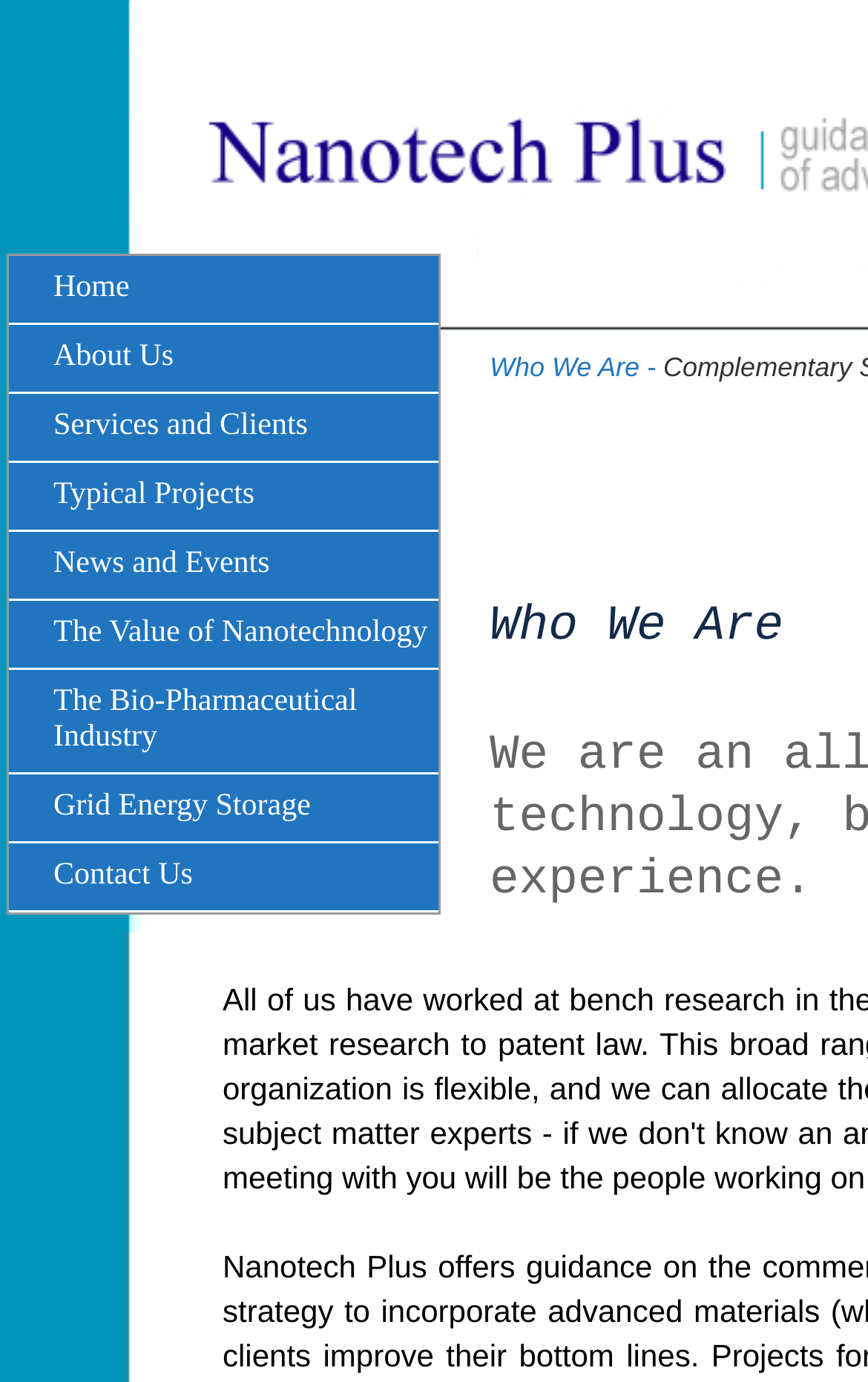Refer to the image and provide an in-depth answer to the question: 
What is the company name on this webpage?

The company name is obtained from the root element 'Nanotech Plus, LLC - About Us' which is the title of the webpage.